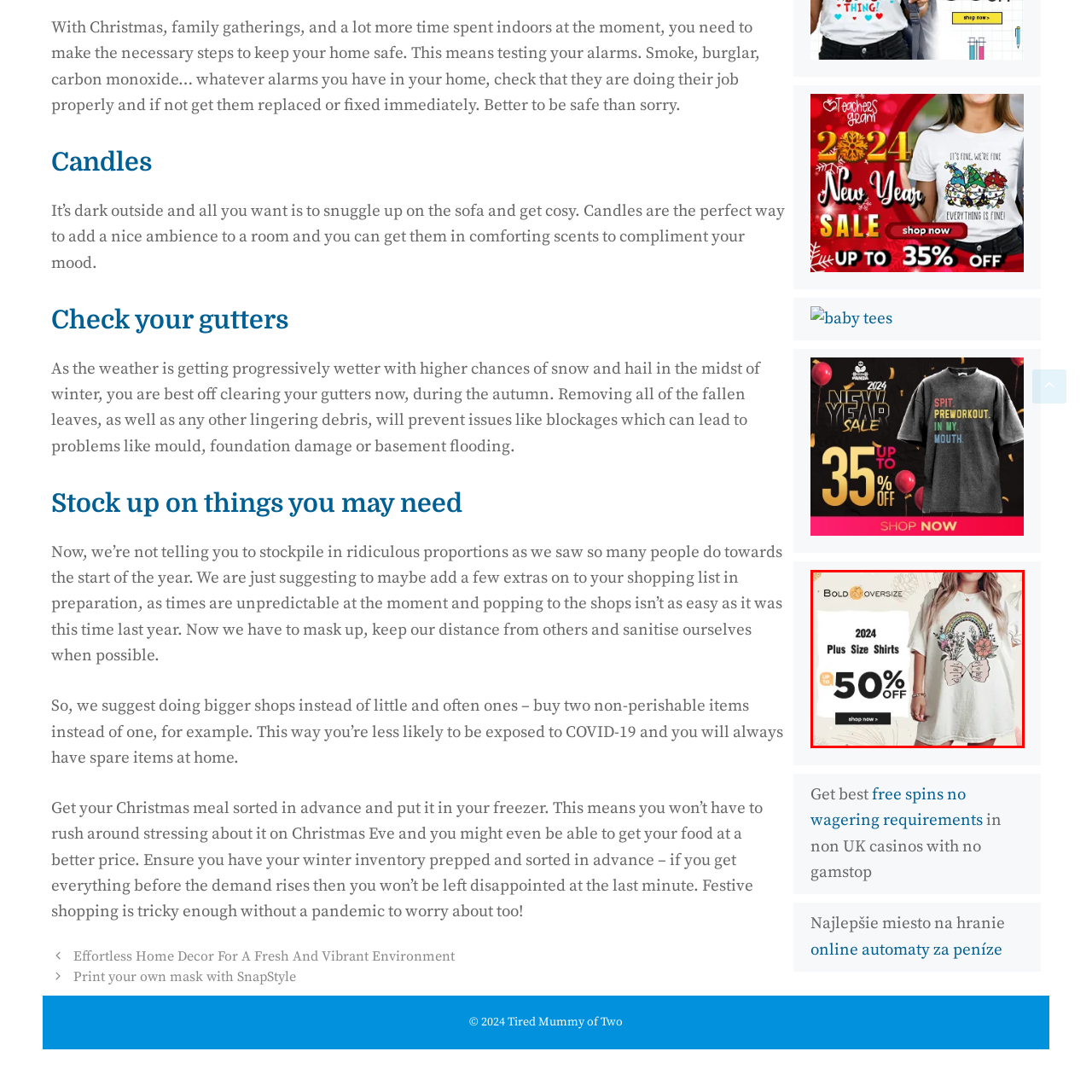What is the design on the shirt?
Inspect the highlighted part of the image and provide a single word or phrase as your answer.

rainbow and floral